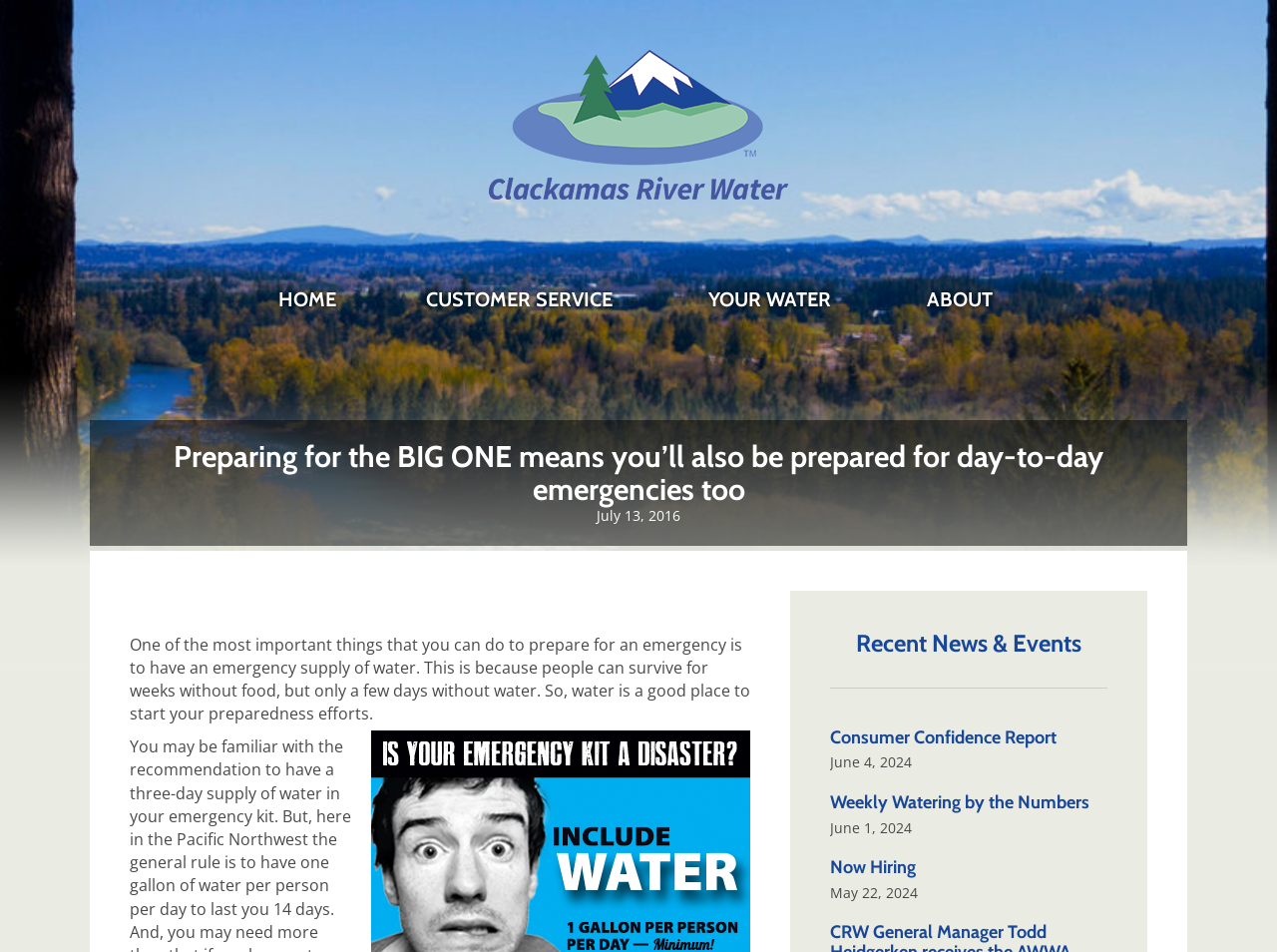Locate the bounding box coordinates of the area where you should click to accomplish the instruction: "view consumer confidence report".

[0.65, 0.763, 0.827, 0.786]